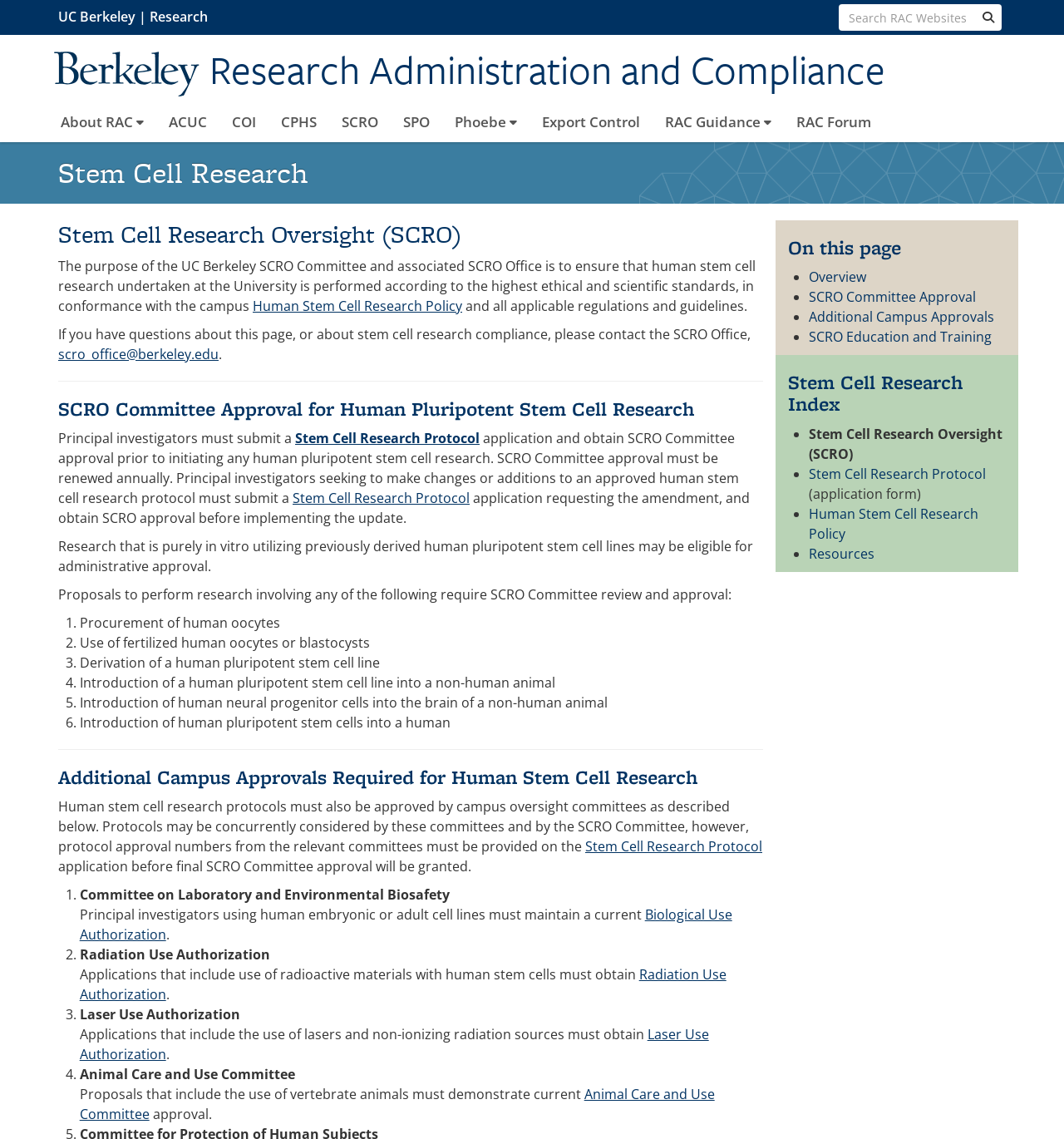Identify the bounding box coordinates of the element to click to follow this instruction: 'view human stem cell research policy'. Ensure the coordinates are four float values between 0 and 1, provided as [left, top, right, bottom].

[0.238, 0.26, 0.434, 0.276]